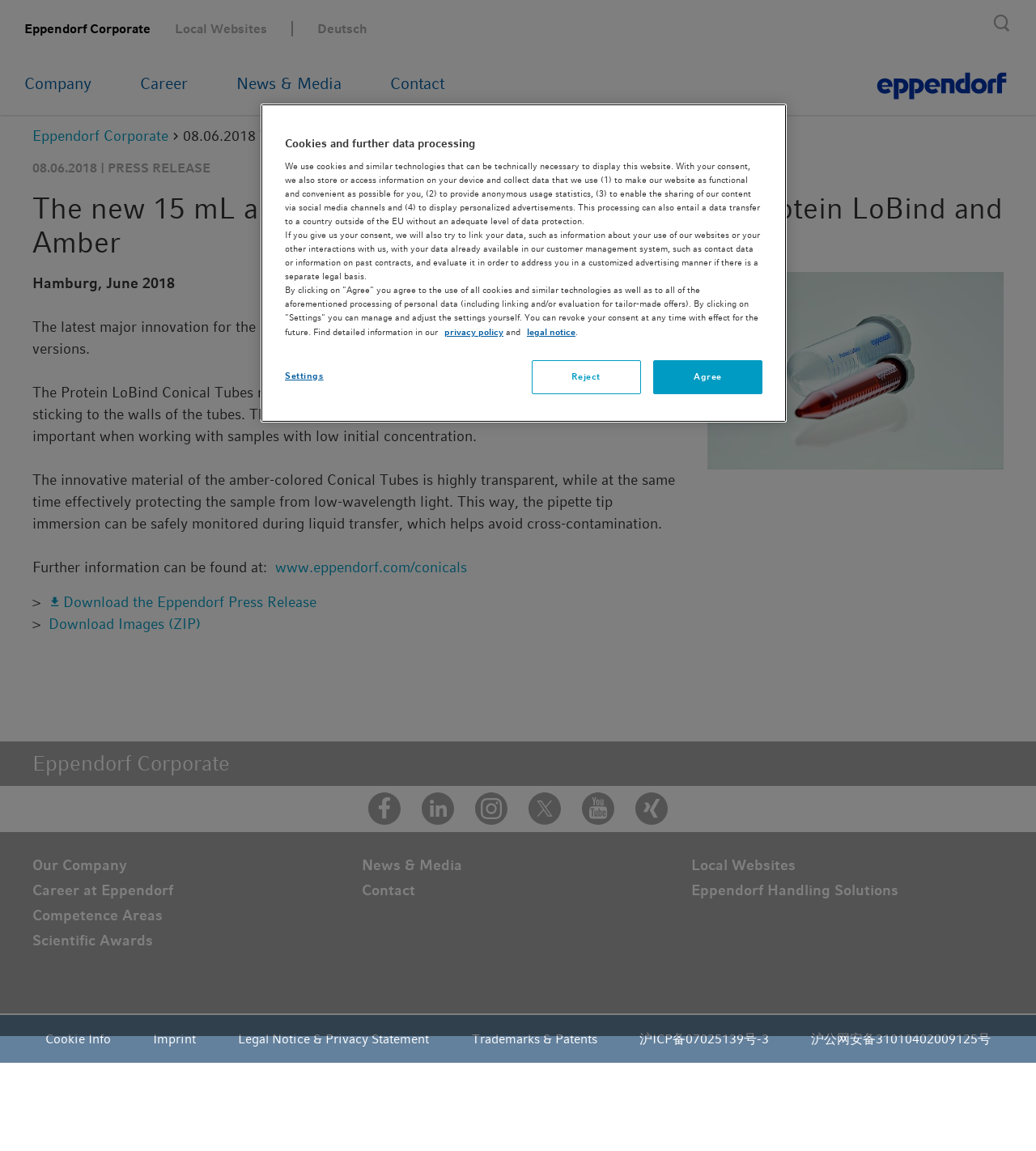Using the webpage screenshot, find the UI element described by Settings. Provide the bounding box coordinates in the format (top-left x, top-left y, bottom-right x, bottom-right y), ensuring all values are floating point numbers between 0 and 1.

[0.275, 0.313, 0.38, 0.341]